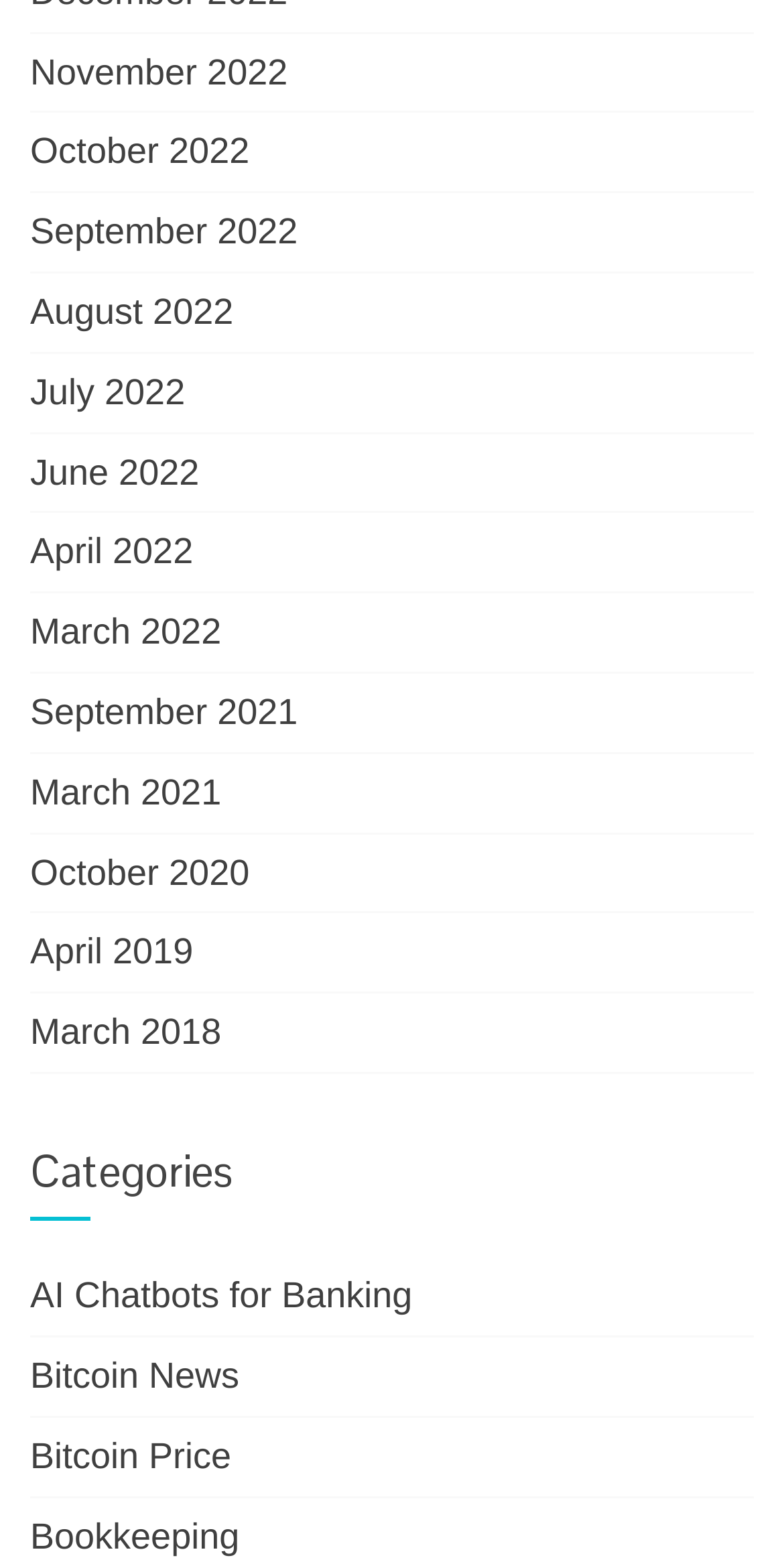Please find and report the bounding box coordinates of the element to click in order to perform the following action: "View Proof of concept". The coordinates should be expressed as four float numbers between 0 and 1, in the format [left, top, right, bottom].

None